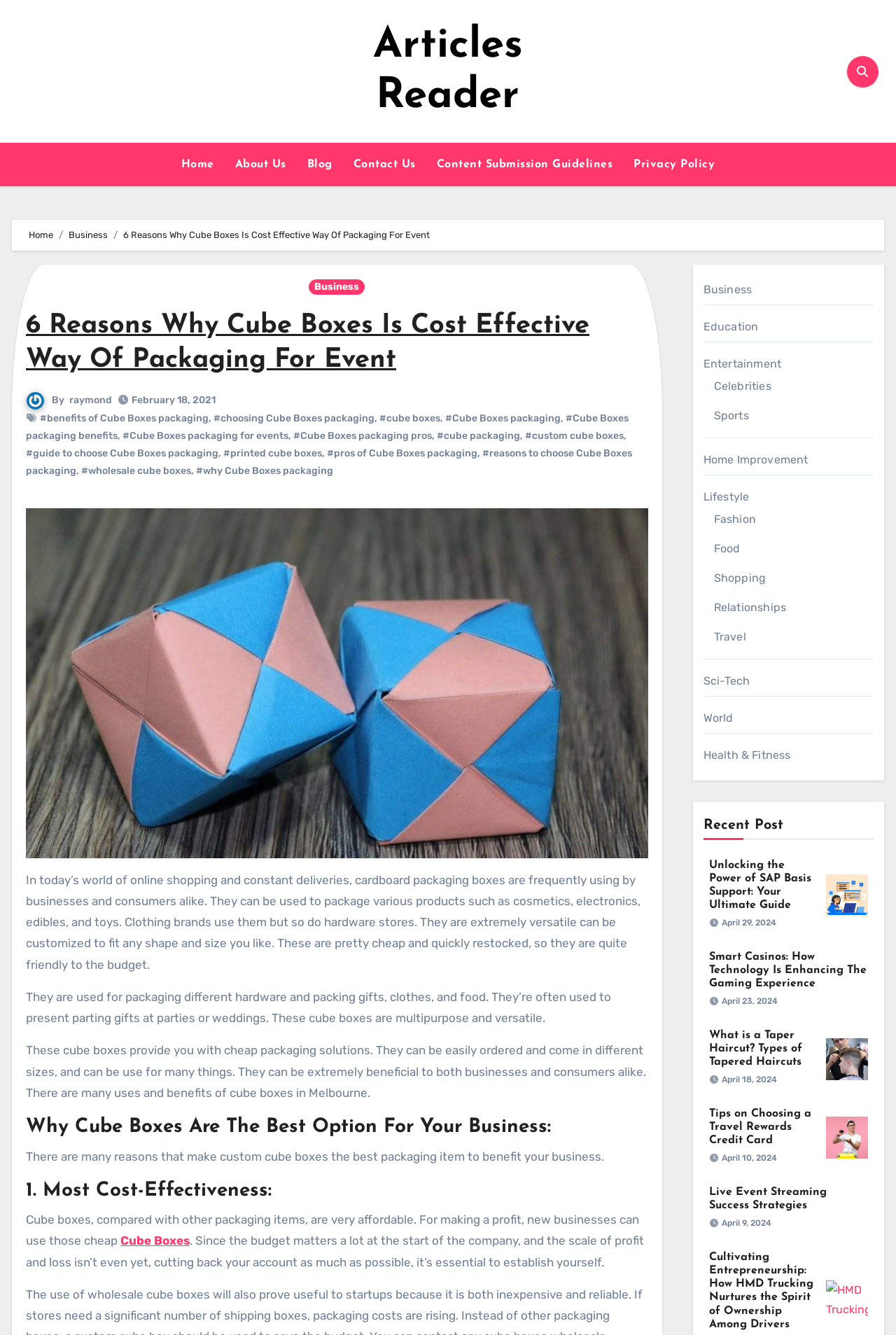Could you indicate the bounding box coordinates of the region to click in order to complete this instruction: "Read the article '6 Reasons Why Cube Boxes Is Cost Effective Way Of Packaging For Event'".

[0.029, 0.231, 0.723, 0.283]